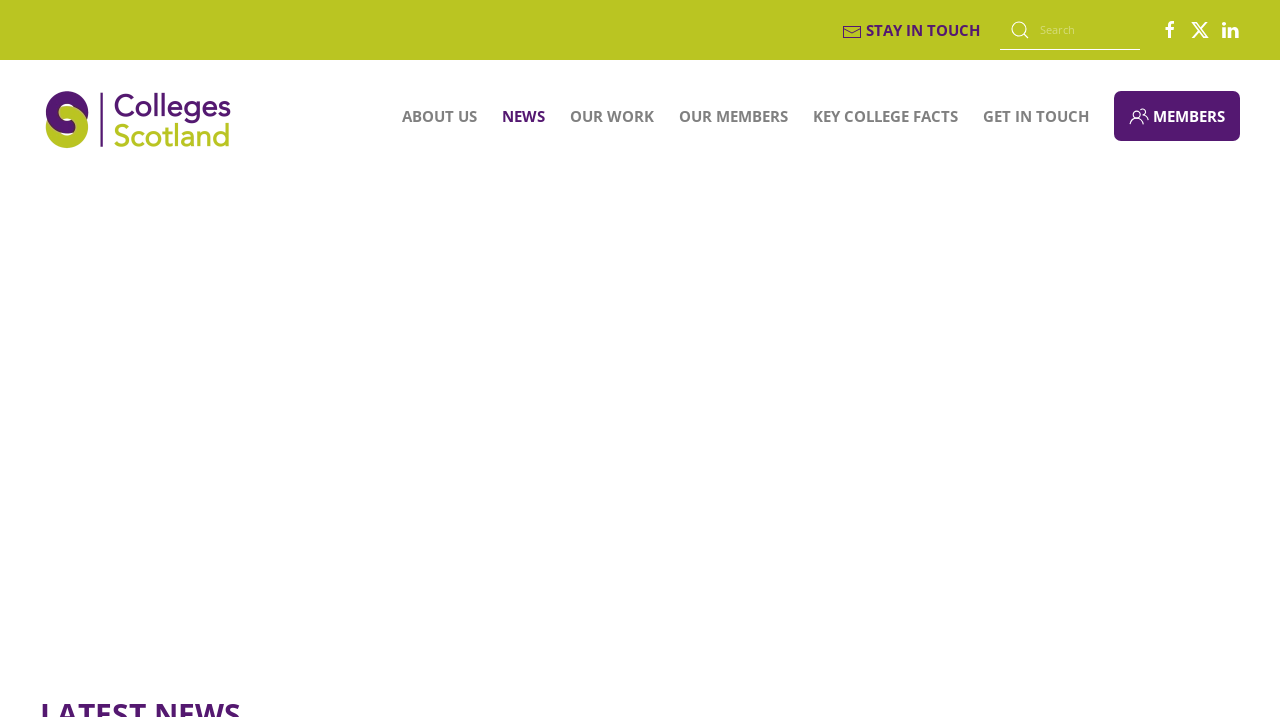Determine the bounding box coordinates for the clickable element required to fulfill the instruction: "Stay in touch". Provide the coordinates as four float numbers between 0 and 1, i.e., [left, top, right, bottom].

[0.658, 0.028, 0.766, 0.056]